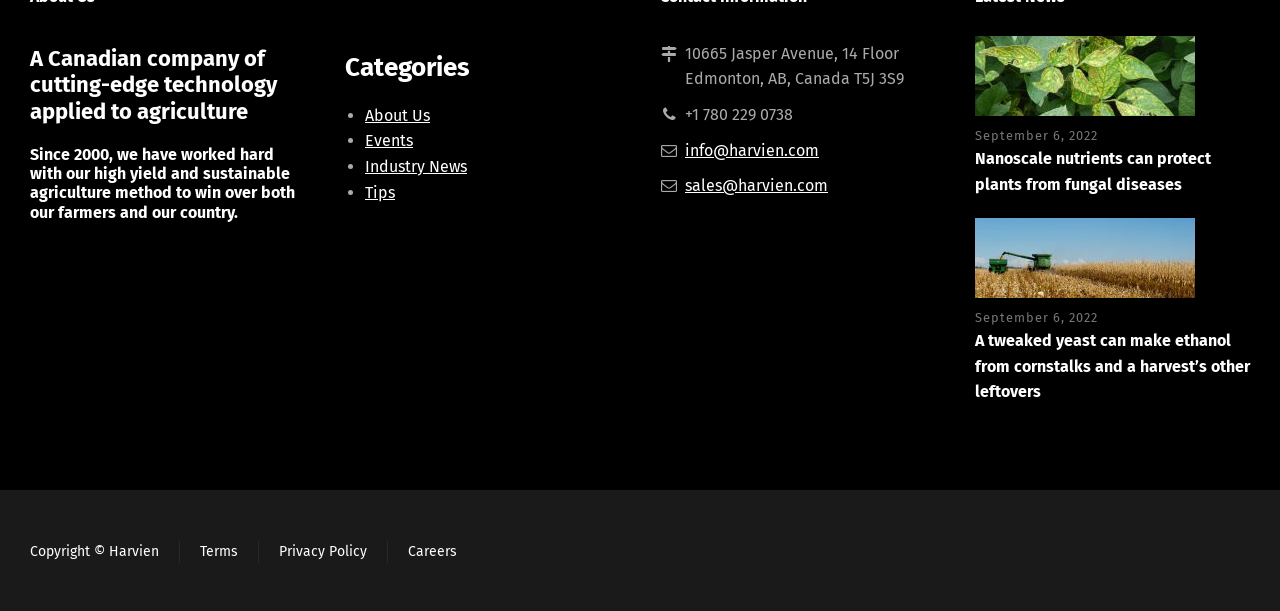Locate the bounding box coordinates of the element's region that should be clicked to carry out the following instruction: "Check Terms". The coordinates need to be four float numbers between 0 and 1, i.e., [left, top, right, bottom].

[0.156, 0.889, 0.186, 0.916]